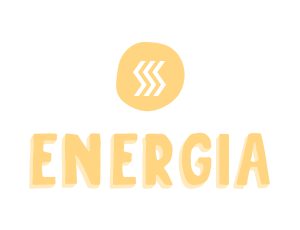What is the theme suggested by the circular icon?
Provide a thorough and detailed answer to the question.

The caption explains that the circular icon with three wavy lines suggests themes of energy, flow, and dynamism, which are related to energy management and efficiency.